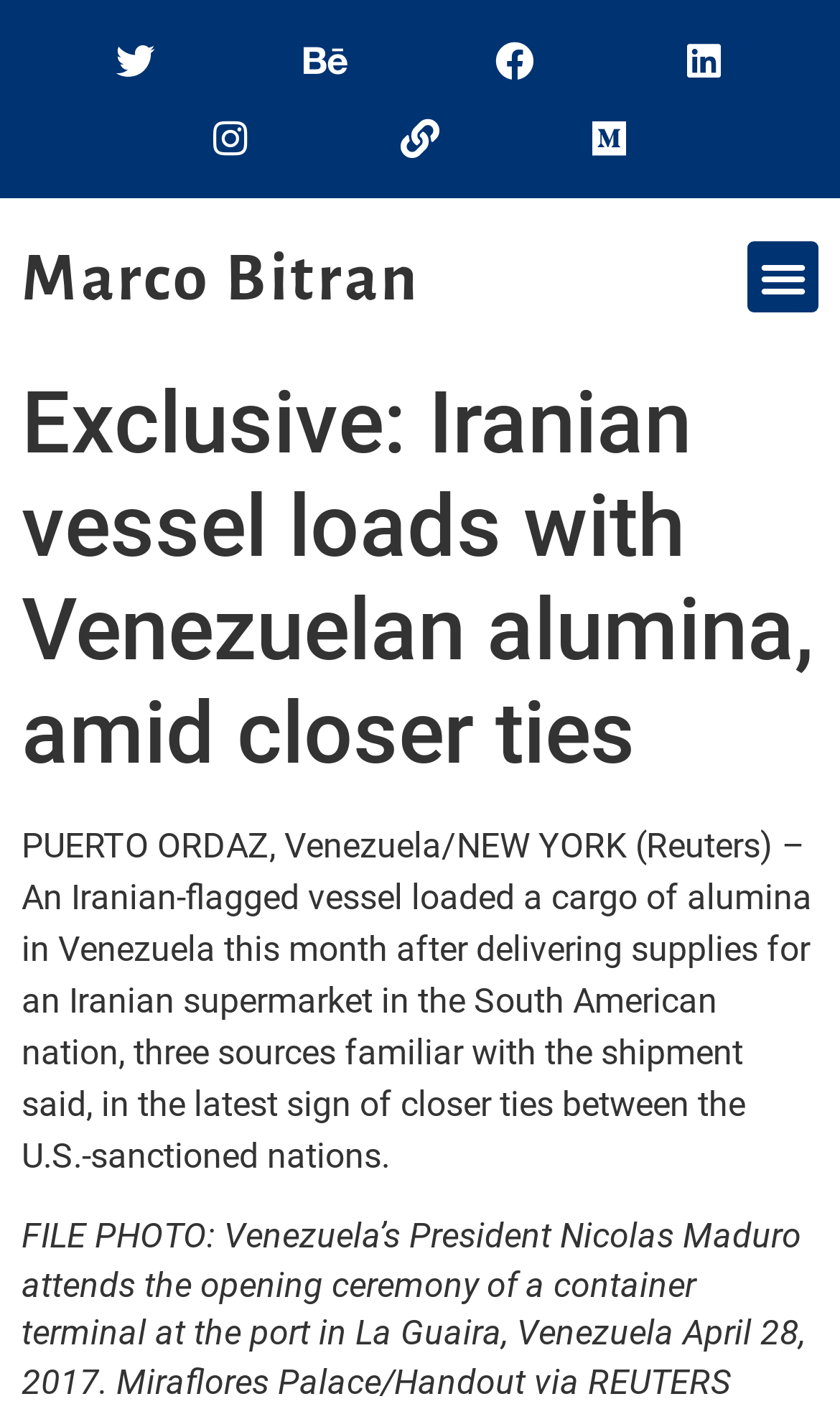Determine the bounding box coordinates for the region that must be clicked to execute the following instruction: "Toggle the menu".

[0.89, 0.172, 0.974, 0.223]